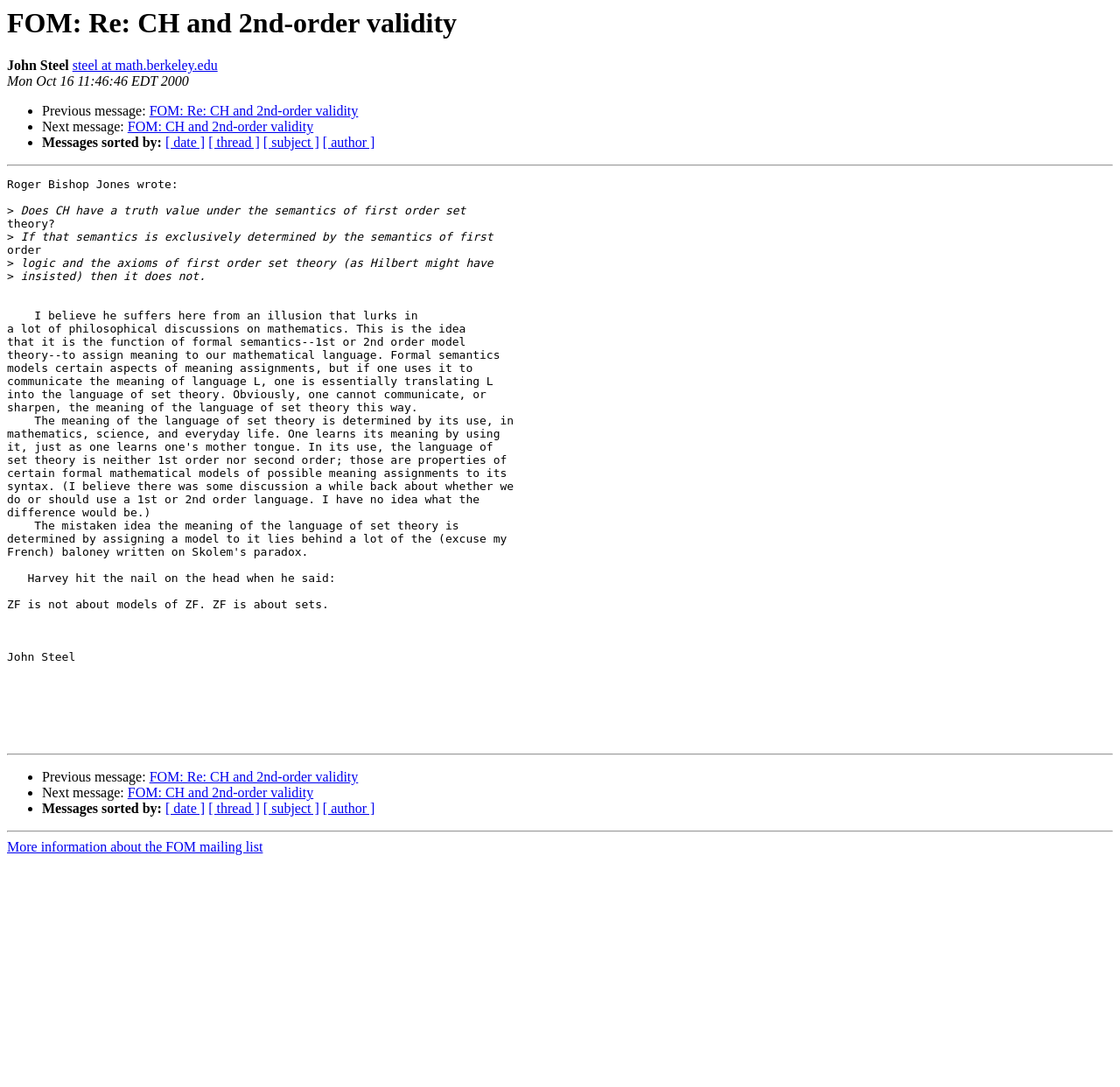Pinpoint the bounding box coordinates of the clickable area necessary to execute the following instruction: "View next message". The coordinates should be given as four float numbers between 0 and 1, namely [left, top, right, bottom].

[0.038, 0.11, 0.114, 0.124]